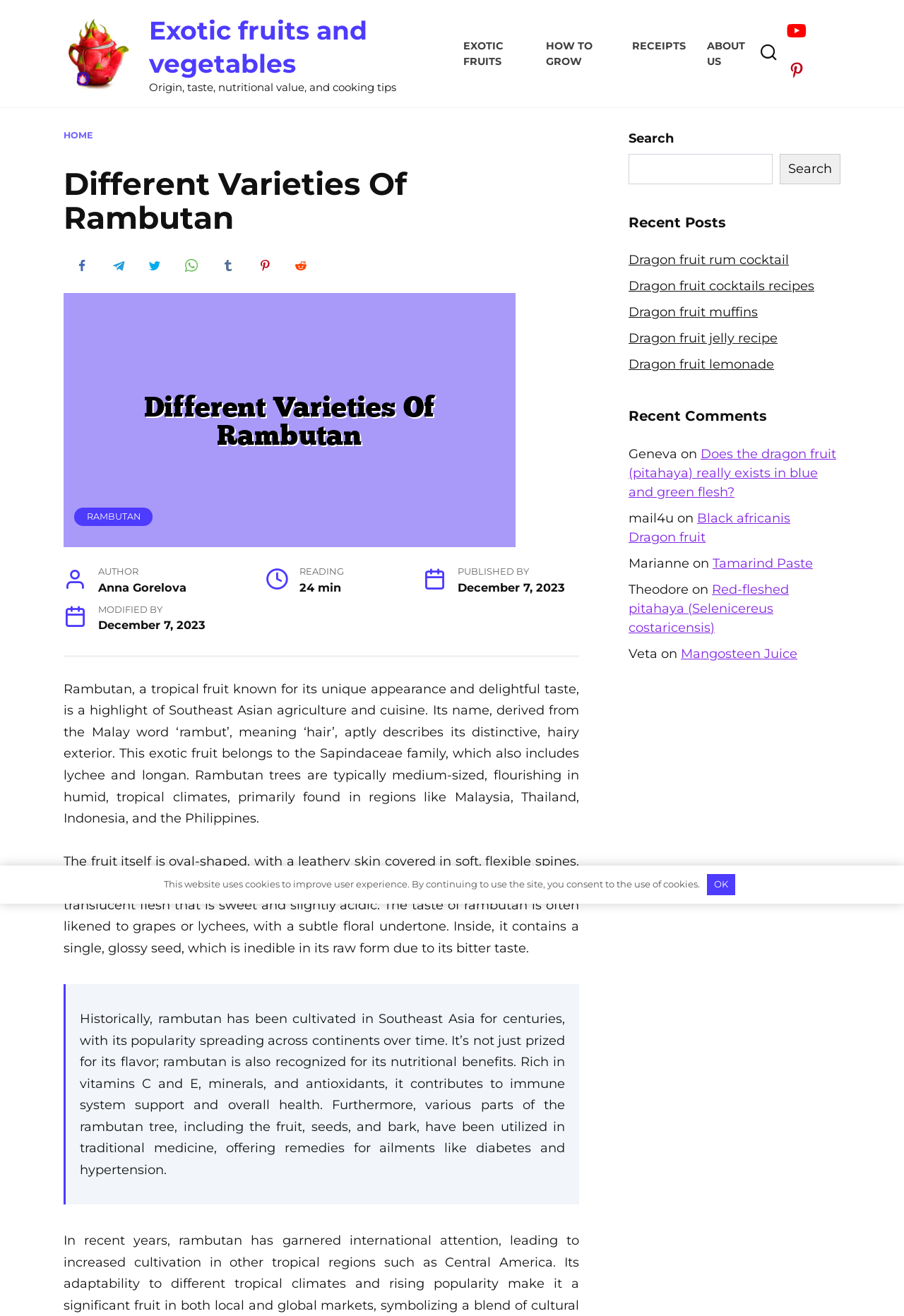What is the purpose of the search box on this webpage?
Please provide a detailed and comprehensive answer to the question.

The search box is located at the top right corner of the webpage, and it allows users to search for specific content within the website.